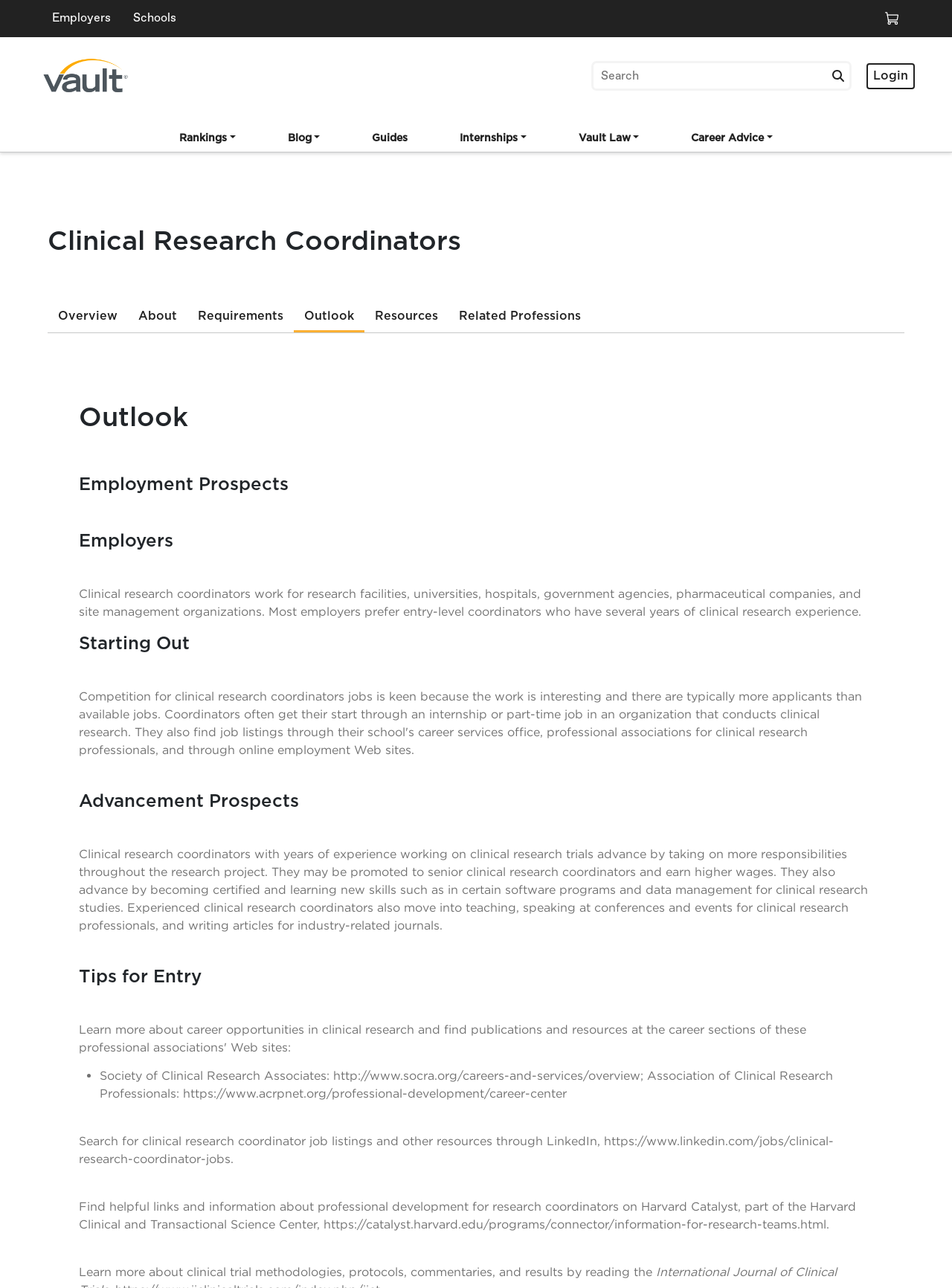Using the format (top-left x, top-left y, bottom-right x, bottom-right y), provide the bounding box coordinates for the described UI element. All values should be floating point numbers between 0 and 1: placeholder="Search"

[0.623, 0.049, 0.892, 0.069]